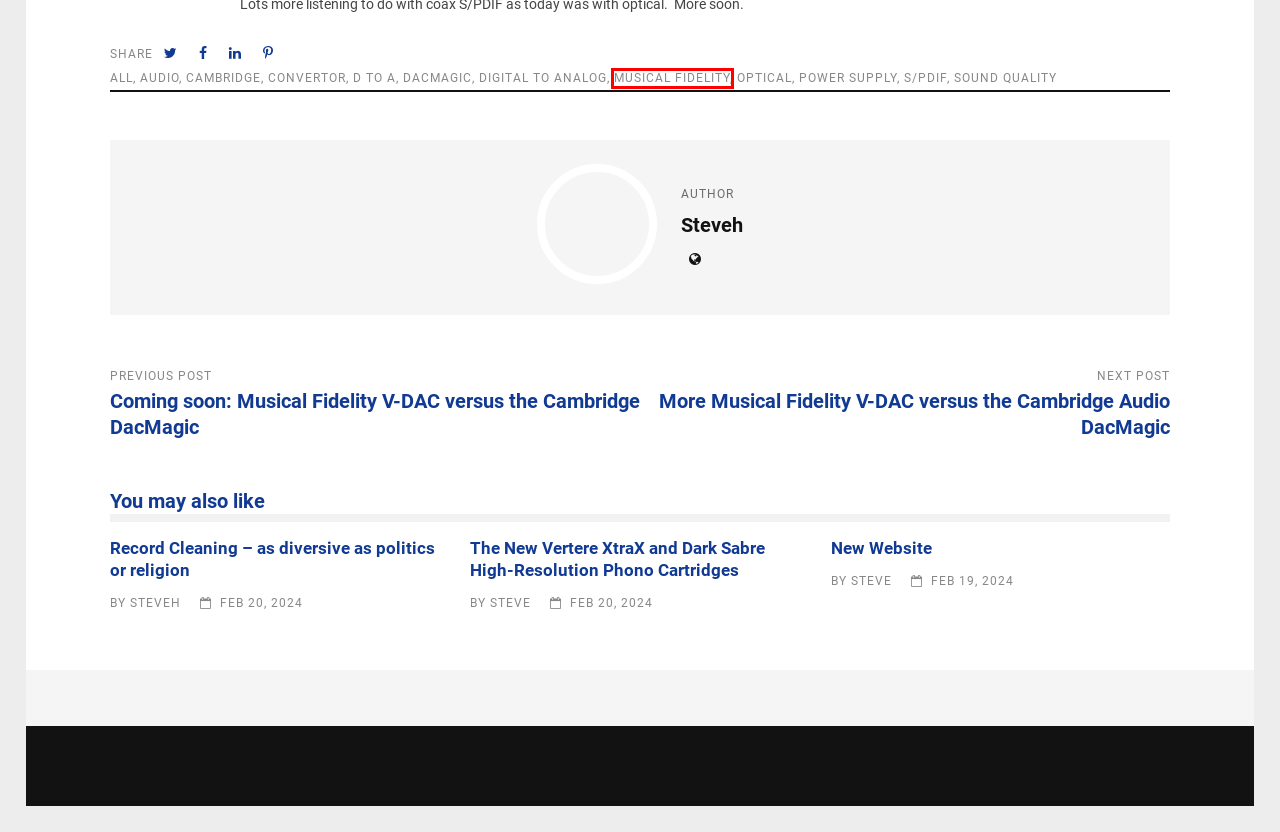Take a look at the provided webpage screenshot featuring a red bounding box around an element. Select the most appropriate webpage description for the page that loads after clicking on the element inside the red bounding box. Here are the candidates:
A. convertor – AudioPlus News and Views
B. Coming soon: Musical Fidelity V-DAC versus the Cambridge DacMagic – AudioPlus News and Views
C. Optical – AudioPlus News and Views
D. New Website – AudioPlus News and Views
E. DacMagic – AudioPlus News and Views
F. Musical Fidelity – AudioPlus News and Views
G. Audio – AudioPlus News and Views
H. The New Vertere XtraX and Dark Sabre High-Resolution Phono Cartridges – AudioPlus News and Views

F